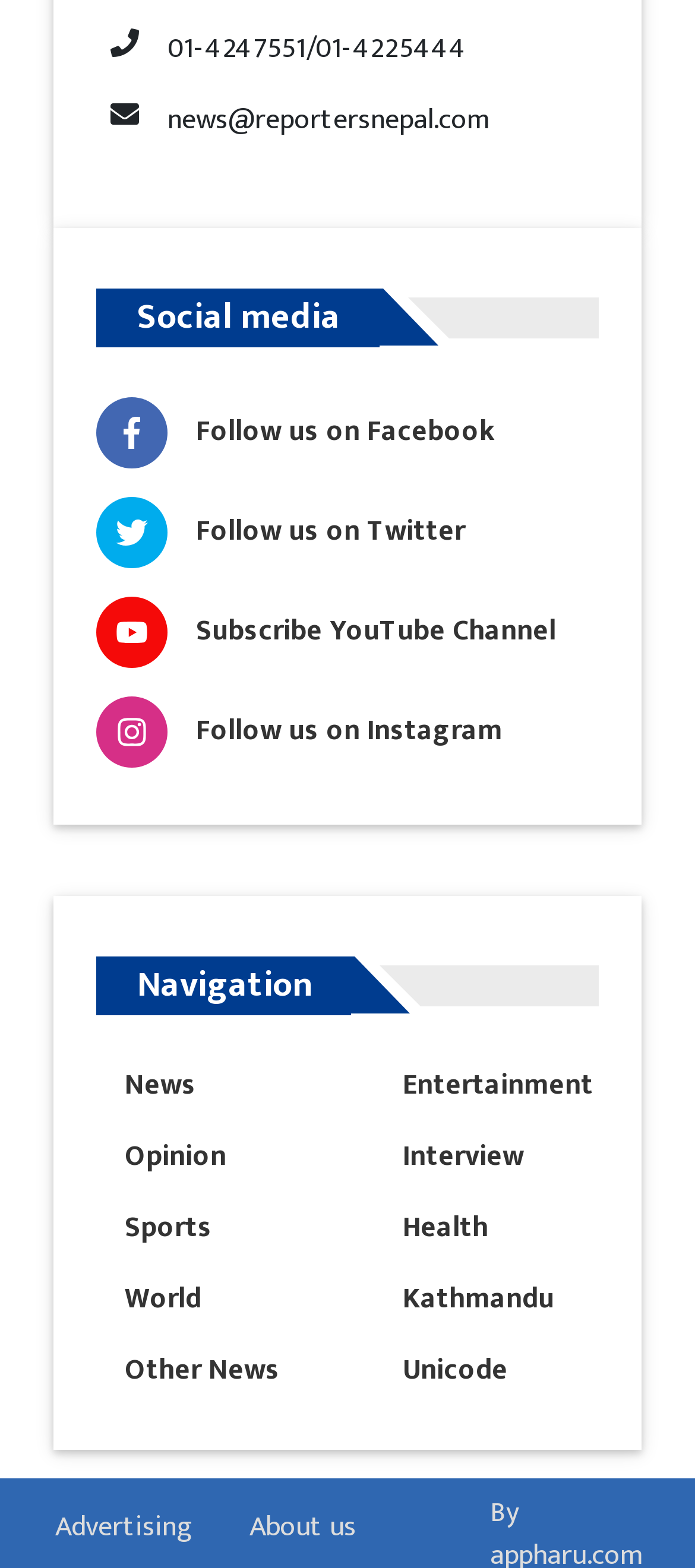Based on the element description Subscribe YouTube Channel, identify the bounding box coordinates for the UI element. The coordinates should be in the format (top-left x, top-left y, bottom-right x, bottom-right y) and within the 0 to 1 range.

[0.138, 0.372, 0.862, 0.435]